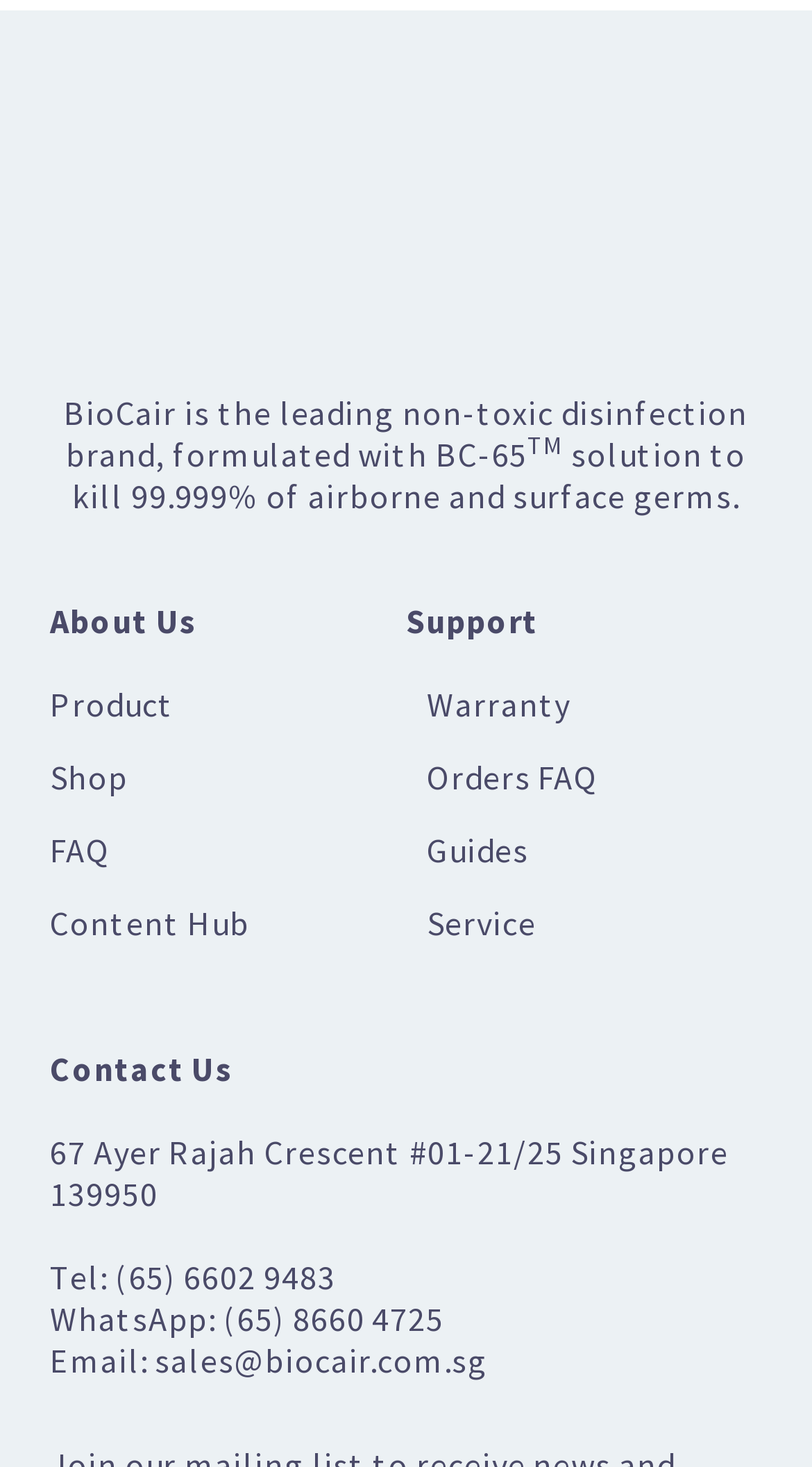Could you specify the bounding box coordinates for the clickable section to complete the following instruction: "View Products"?

[0.062, 0.465, 0.5, 0.494]